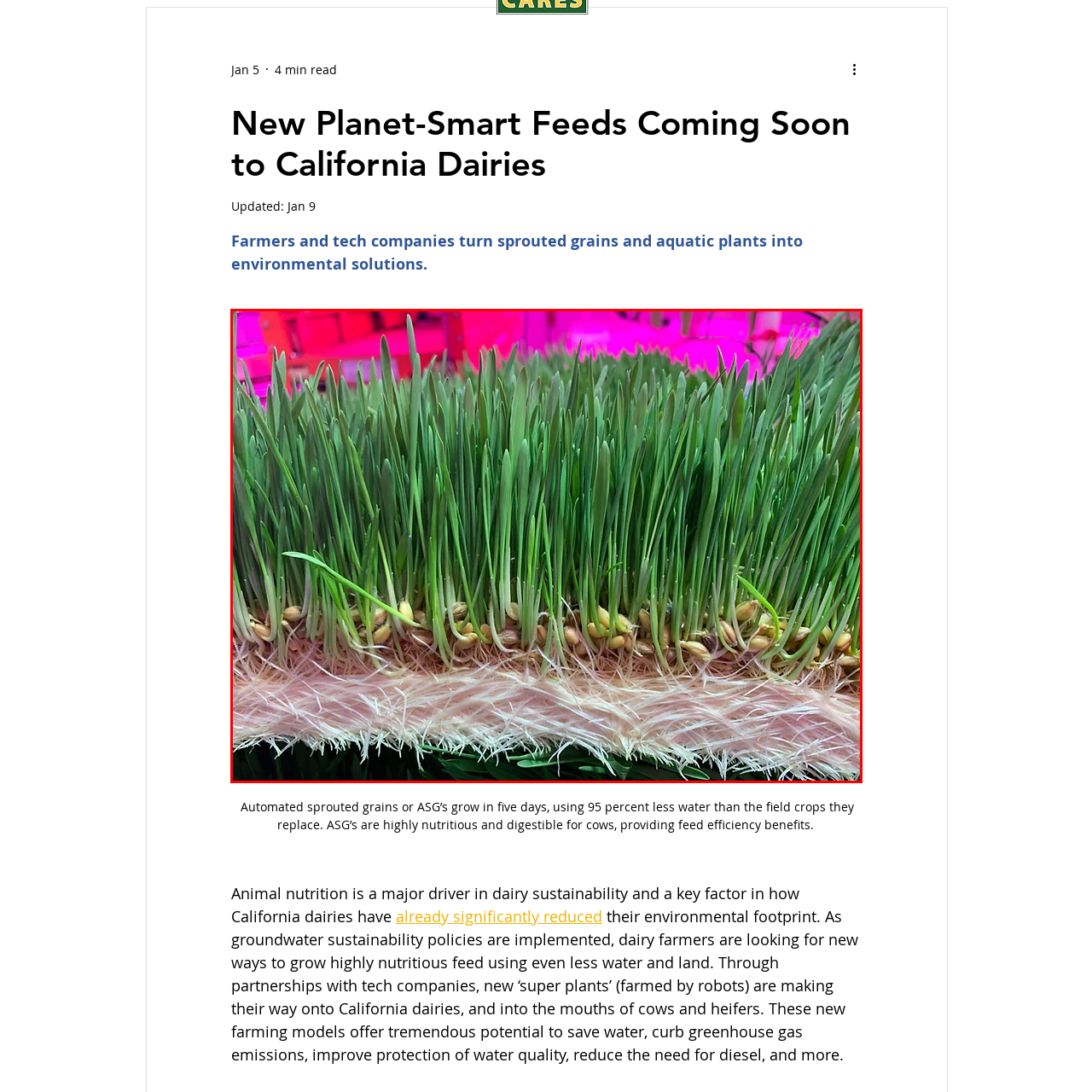Describe the scene captured within the highlighted red boundary in great detail.

The image showcases a lush bed of sprouted grains, specifically those aimed at sustainable animal nutrition for dairy and livestock. The vibrant green shoots stand tall and healthy, closely packed together, with visible roots anchoring them to the substrate below. This kind of sprouted grain is highly nutritious and efficient, growing significantly faster than traditional crops and requiring substantially less water, which aligns with modern agricultural practices focused on environmental sustainability. The background hints at a controlled agricultural environment, suitable for innovative farming methods.